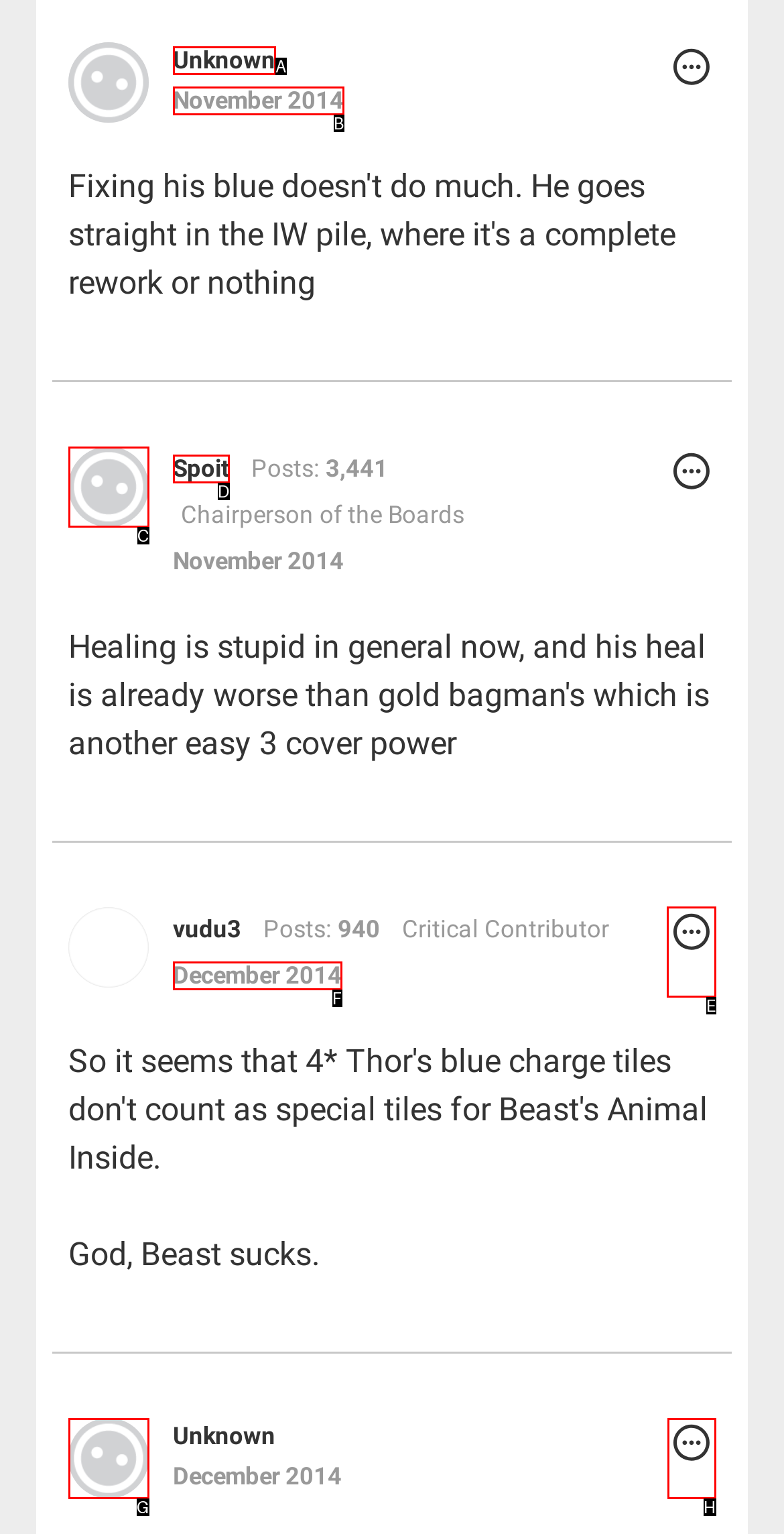Identify the correct UI element to click on to achieve the task: Click options for vudu3. Provide the letter of the appropriate element directly from the available choices.

E